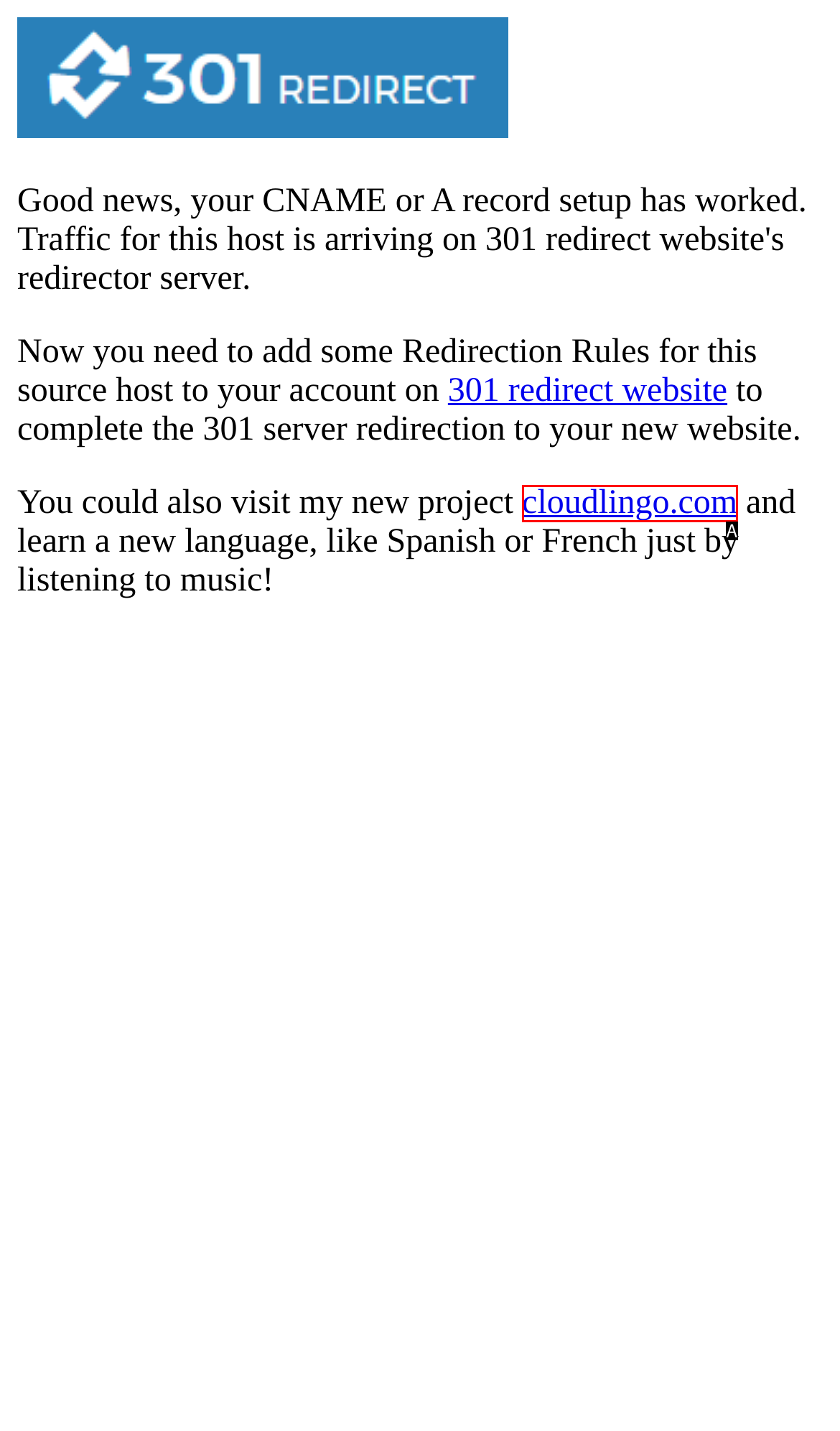Find the option that matches this description: cloudlingo.com
Provide the matching option's letter directly.

A